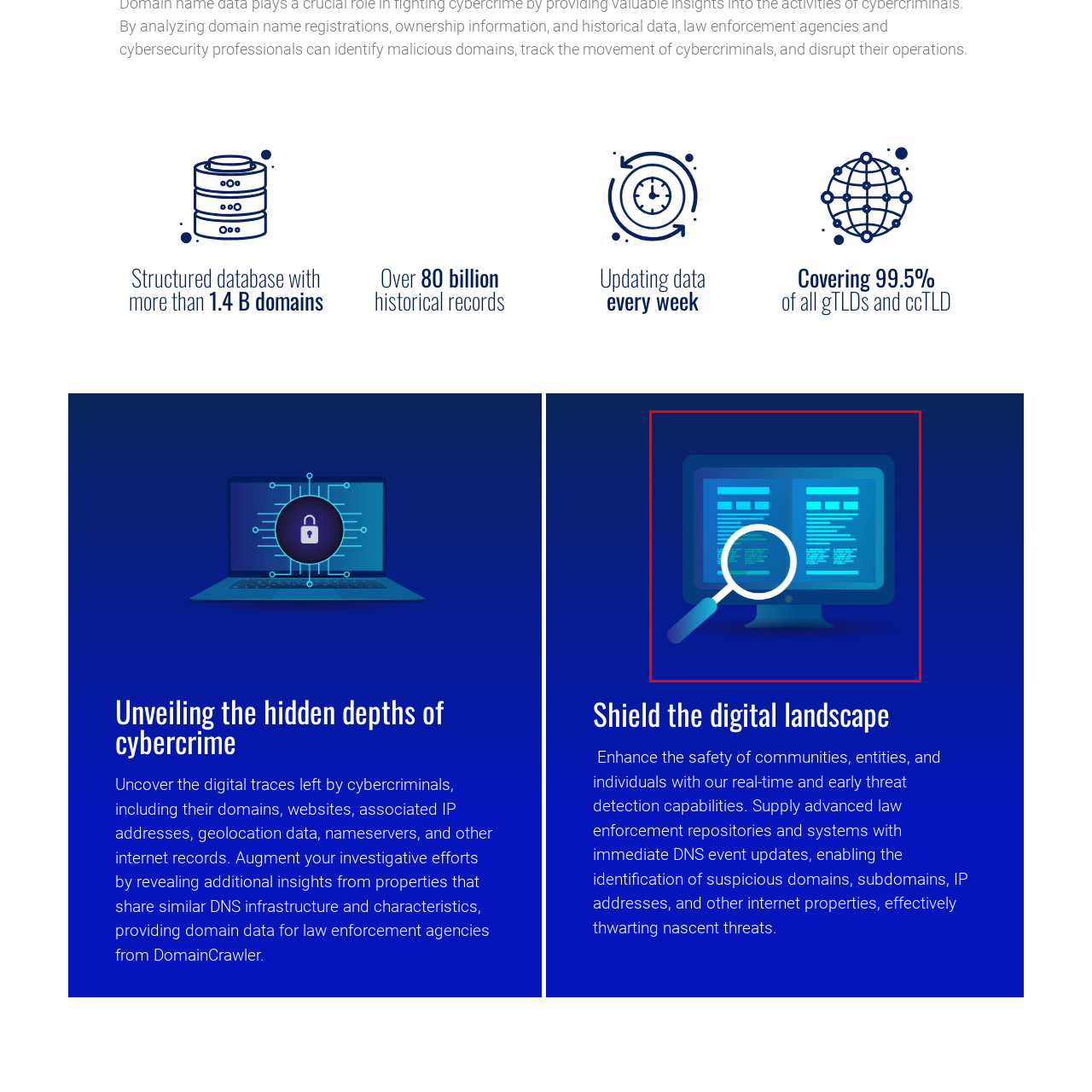Observe the image enclosed by the red border and respond to the subsequent question with a one-word or short phrase:
What is the main theme of the image?

Digital crime investigation